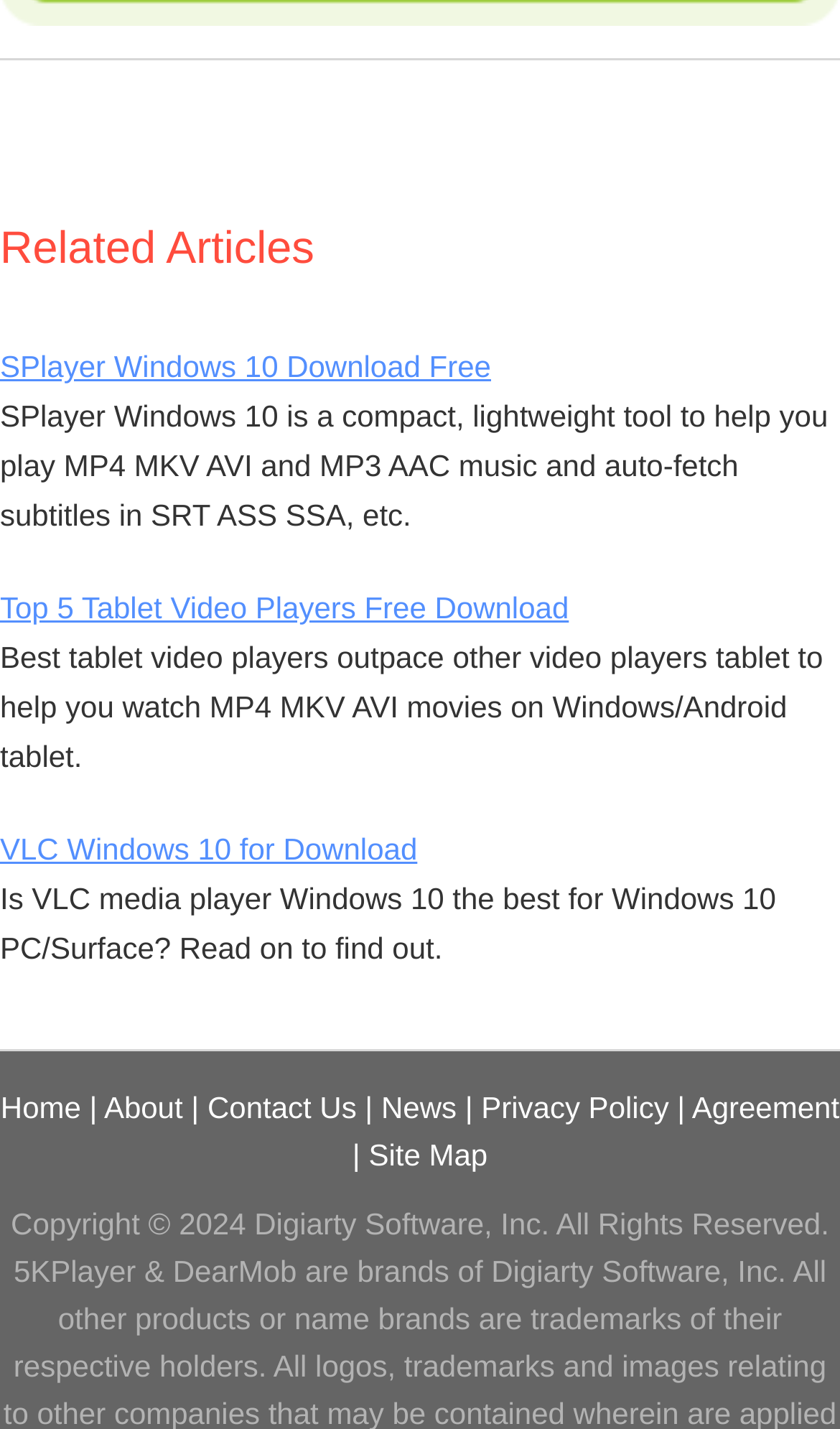Please determine the bounding box coordinates of the section I need to click to accomplish this instruction: "Watch videos on YouTube".

None